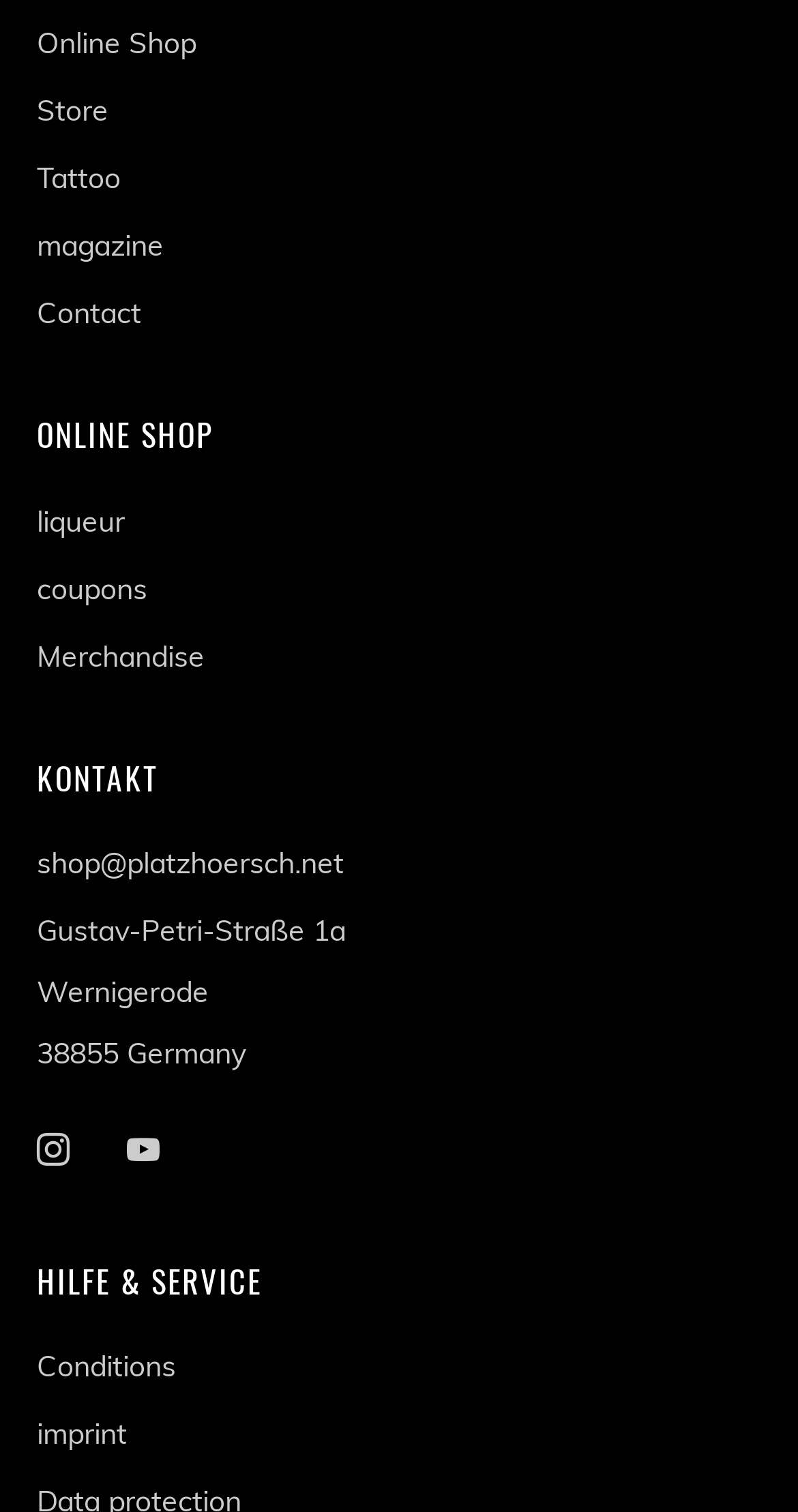Please identify the bounding box coordinates of the region to click in order to complete the task: "follow on instagram". The coordinates must be four float numbers between 0 and 1, specified as [left, top, right, bottom].

[0.015, 0.733, 0.118, 0.787]